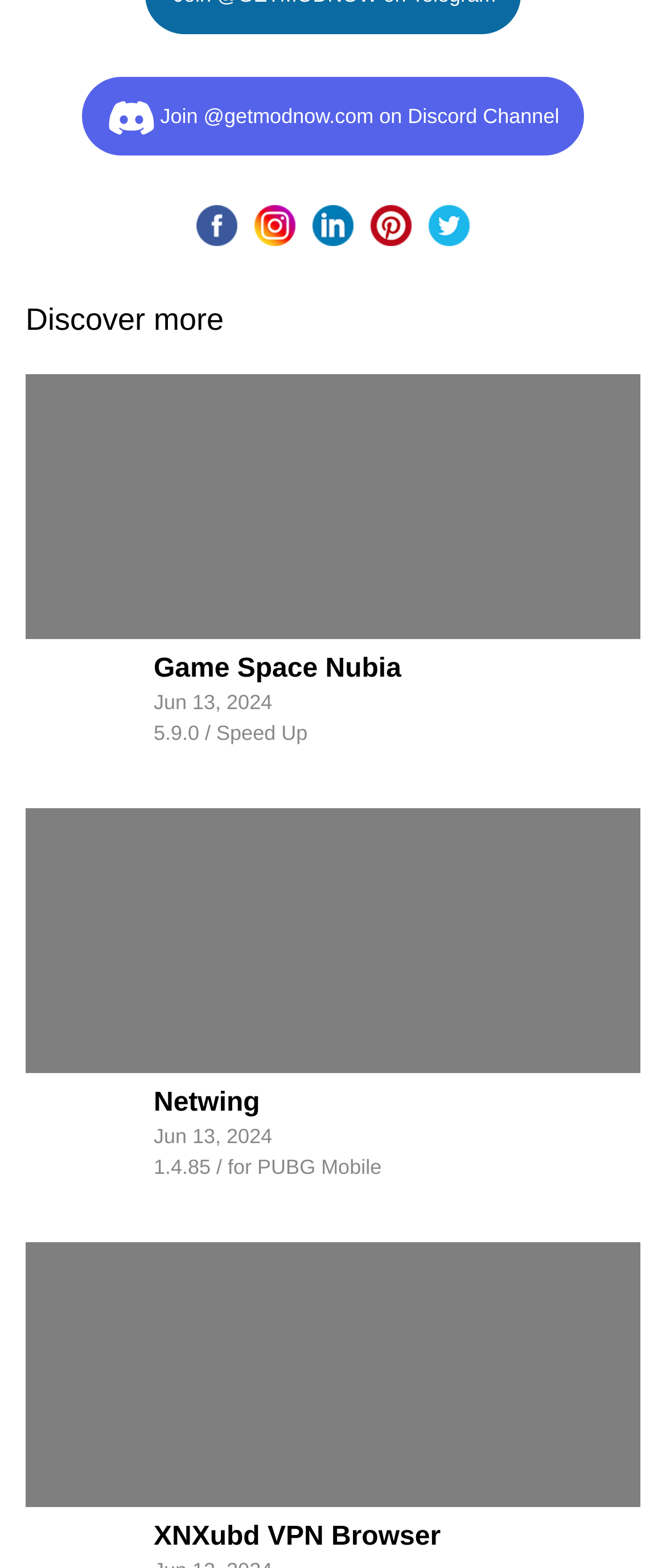What is the name of the game with a figure?
Please answer using one word or phrase, based on the screenshot.

Game Space Nubia